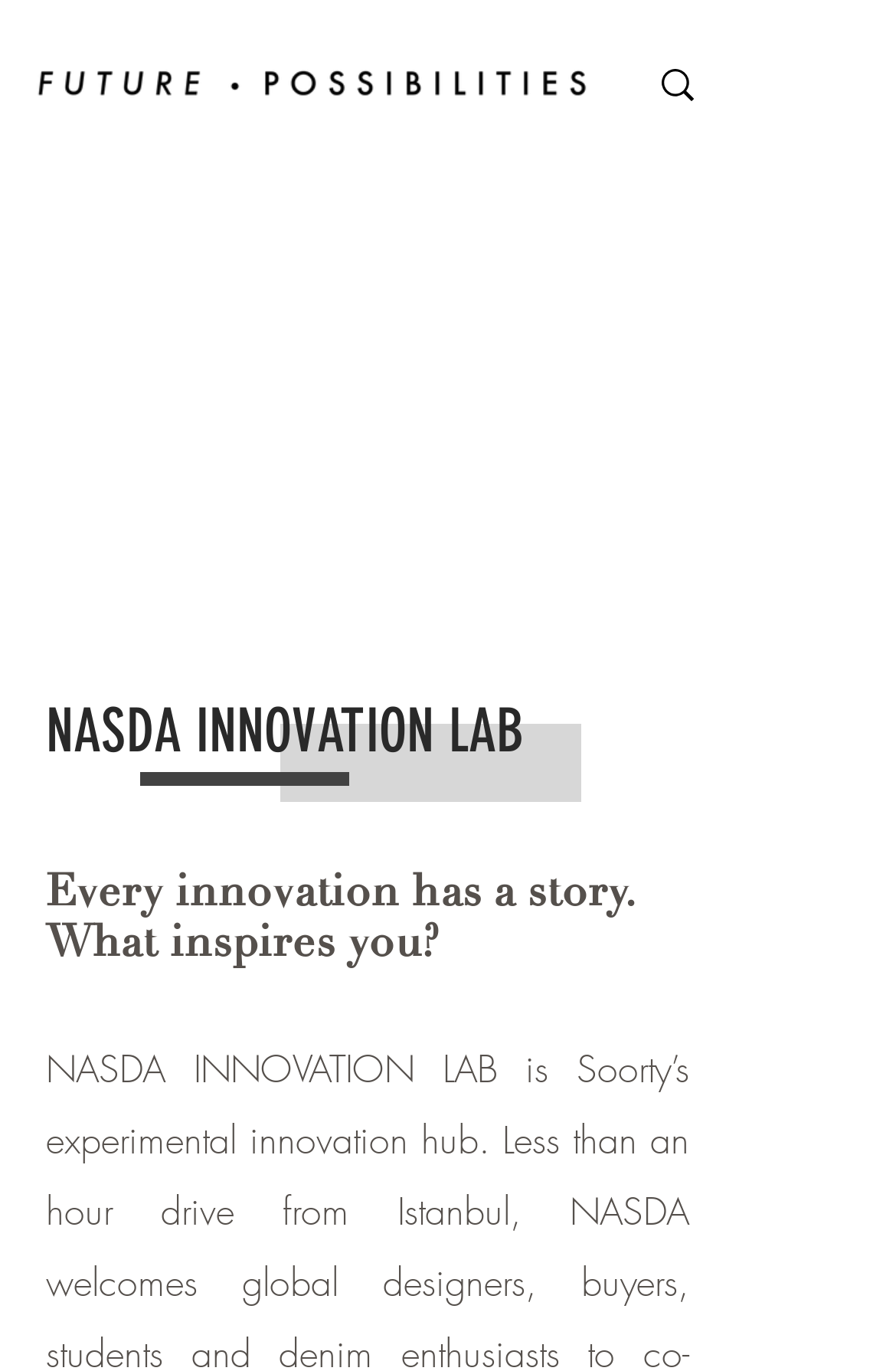What is the approximate width of the logo image?
From the details in the image, provide a complete and detailed answer to the question.

I looked at the bounding box coordinates of the logo image element and found that its width is approximately 0.667 - 0.026 = 0.641, which is 64.1% of the screen width.